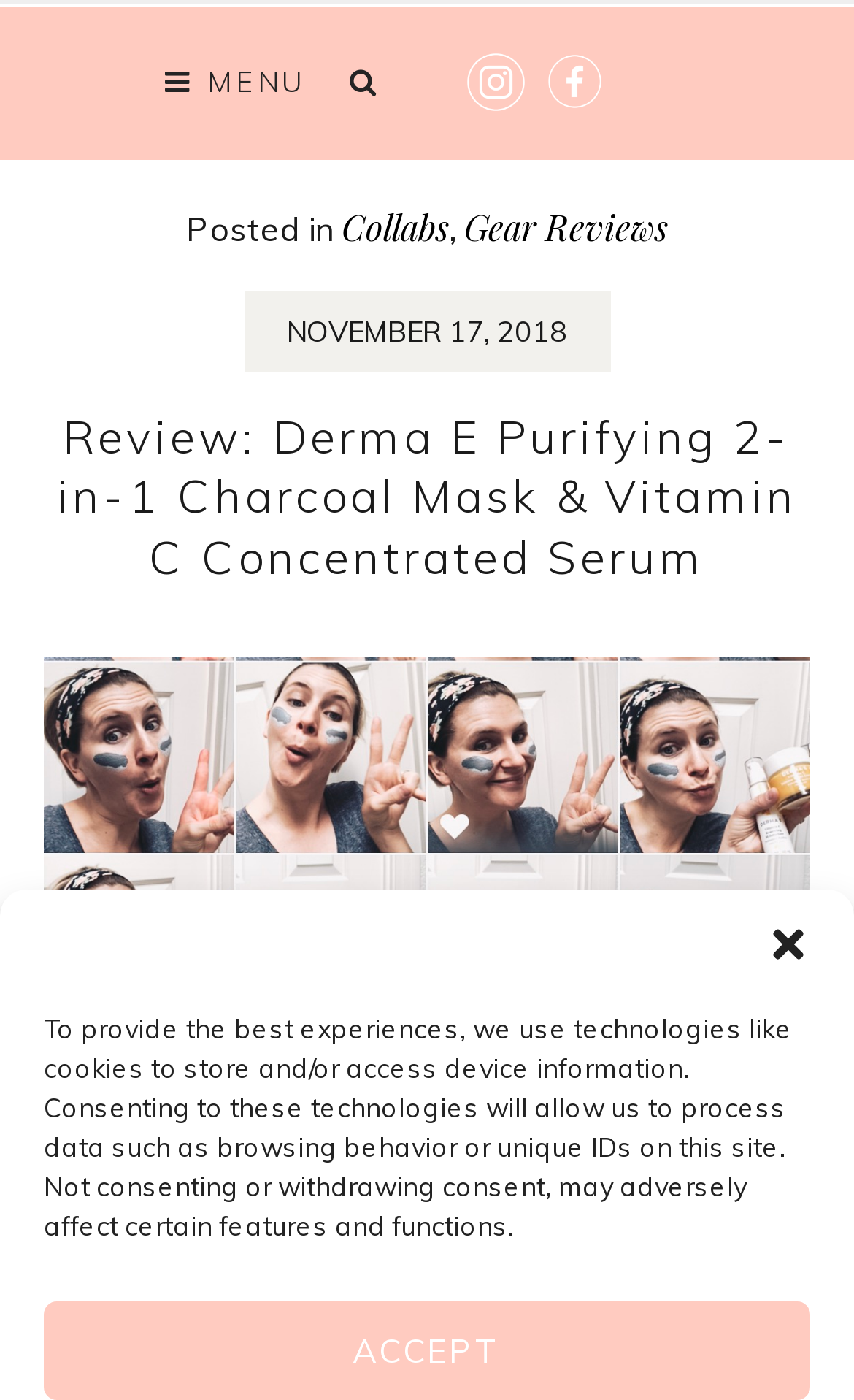Ascertain the bounding box coordinates for the UI element detailed here: "Skip to content". The coordinates should be provided as [left, top, right, bottom] with each value being a float between 0 and 1.

[0.193, 0.005, 0.552, 0.035]